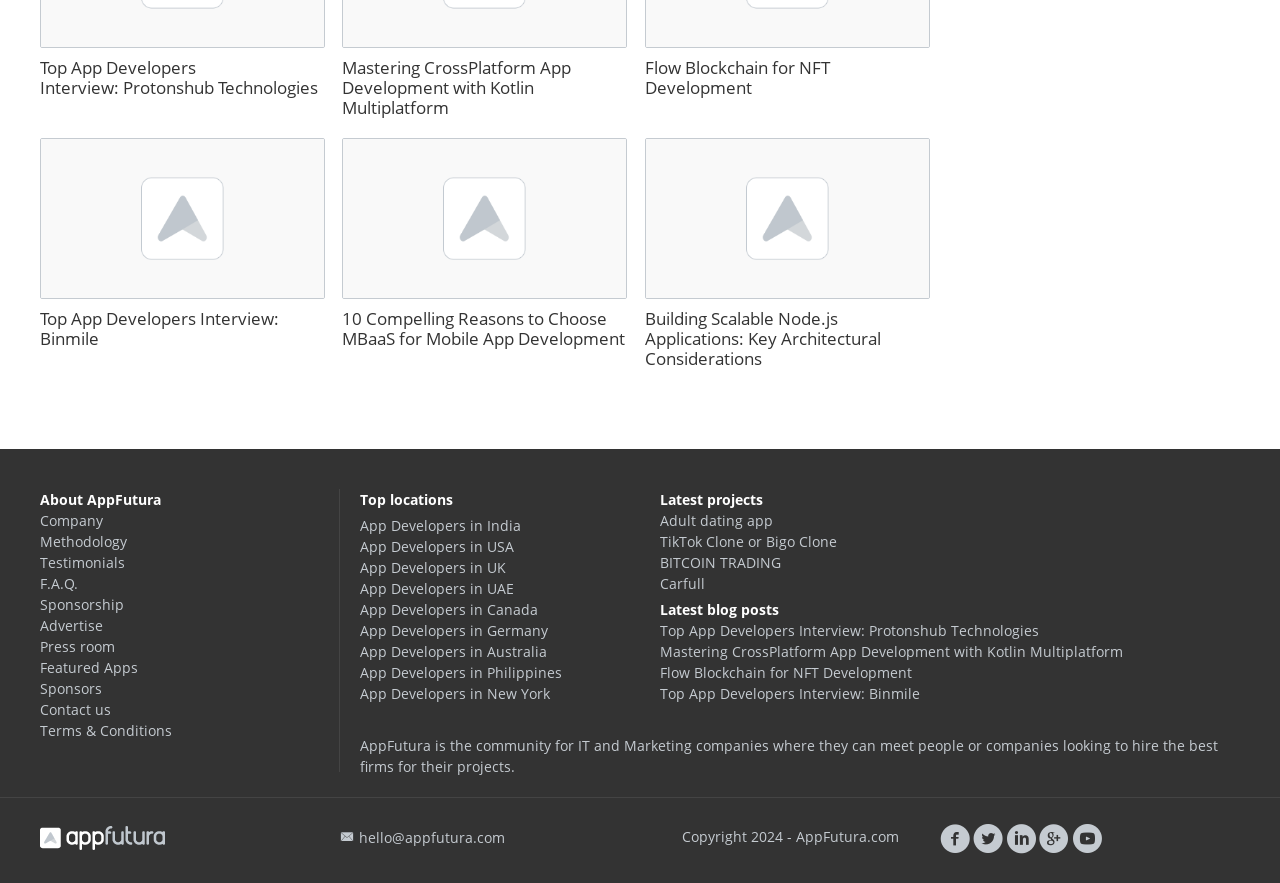Please determine the bounding box coordinates of the element to click in order to execute the following instruction: "Share this page on Facebook". The coordinates should be four float numbers between 0 and 1, specified as [left, top, right, bottom].

None